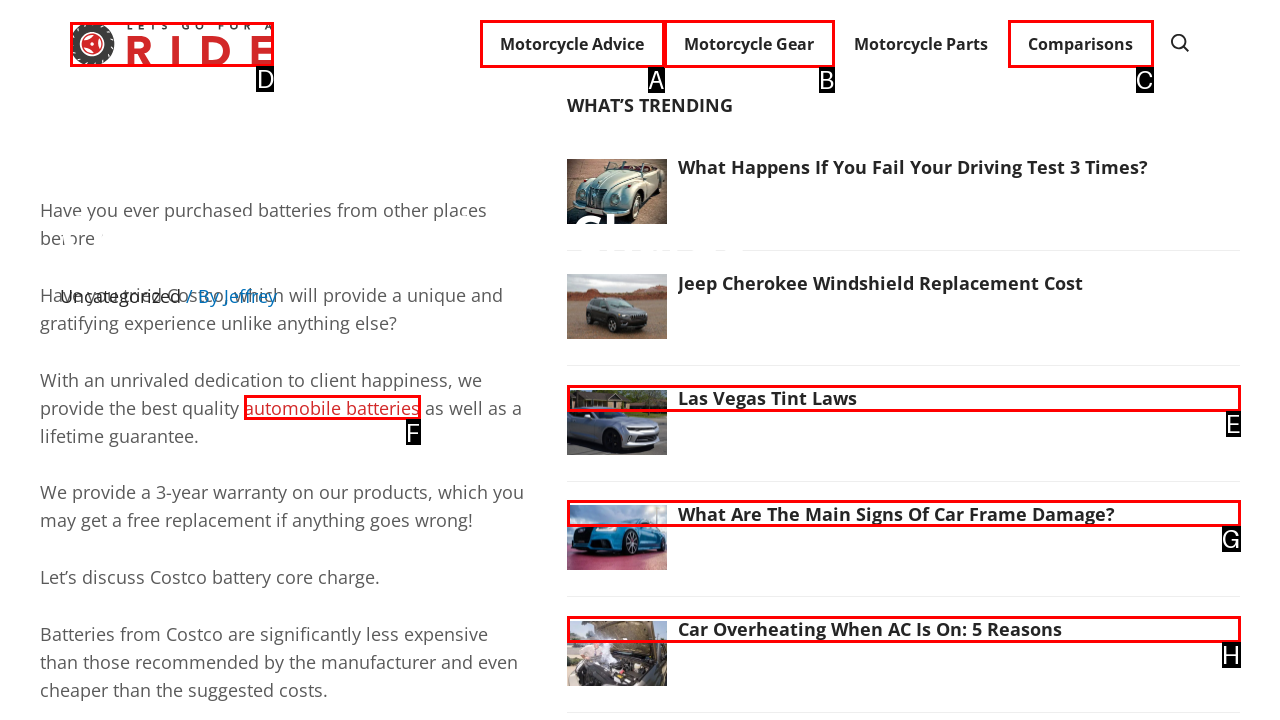Select the appropriate bounding box to fulfill the task: Click the logo link Respond with the corresponding letter from the choices provided.

D